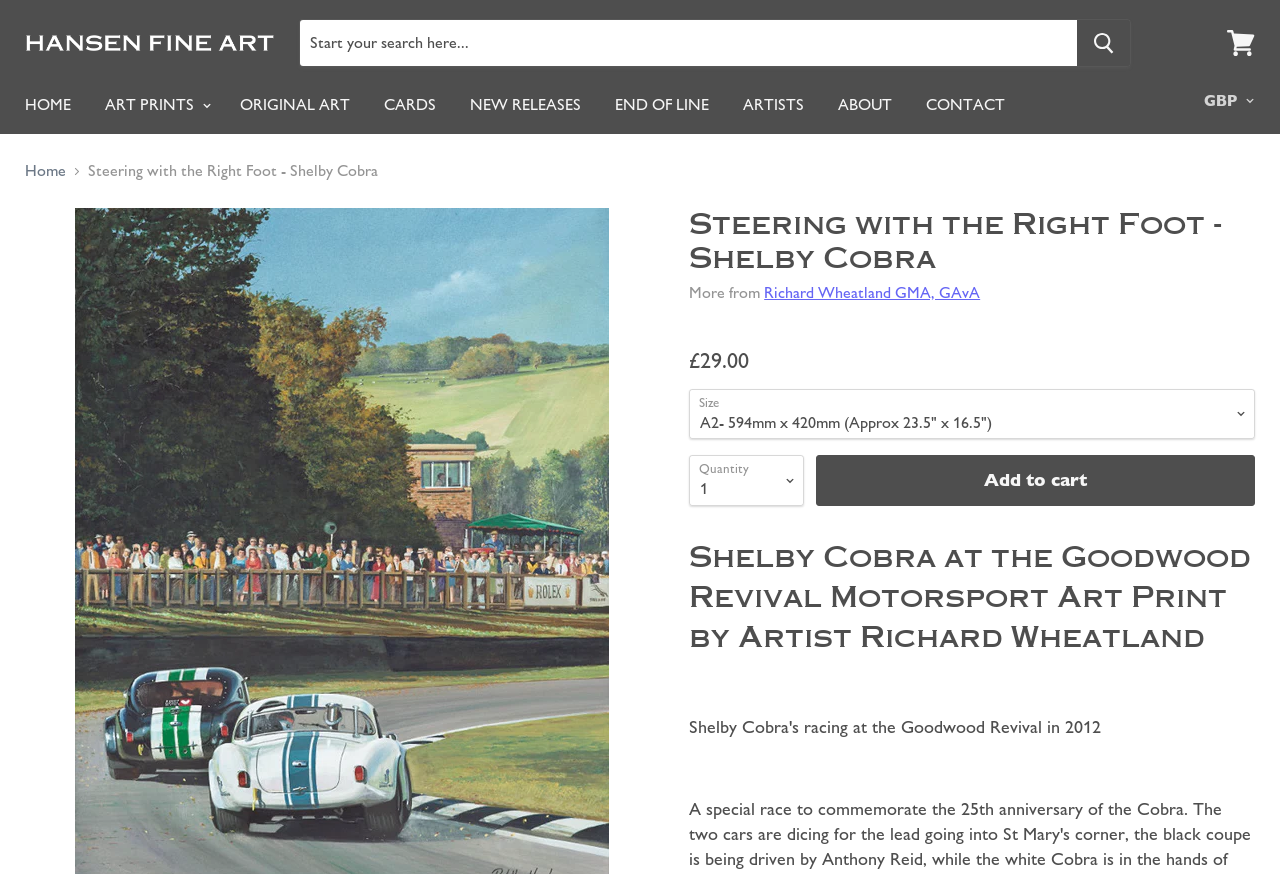Please answer the following question using a single word or phrase: What is the price of the art print?

£29.00